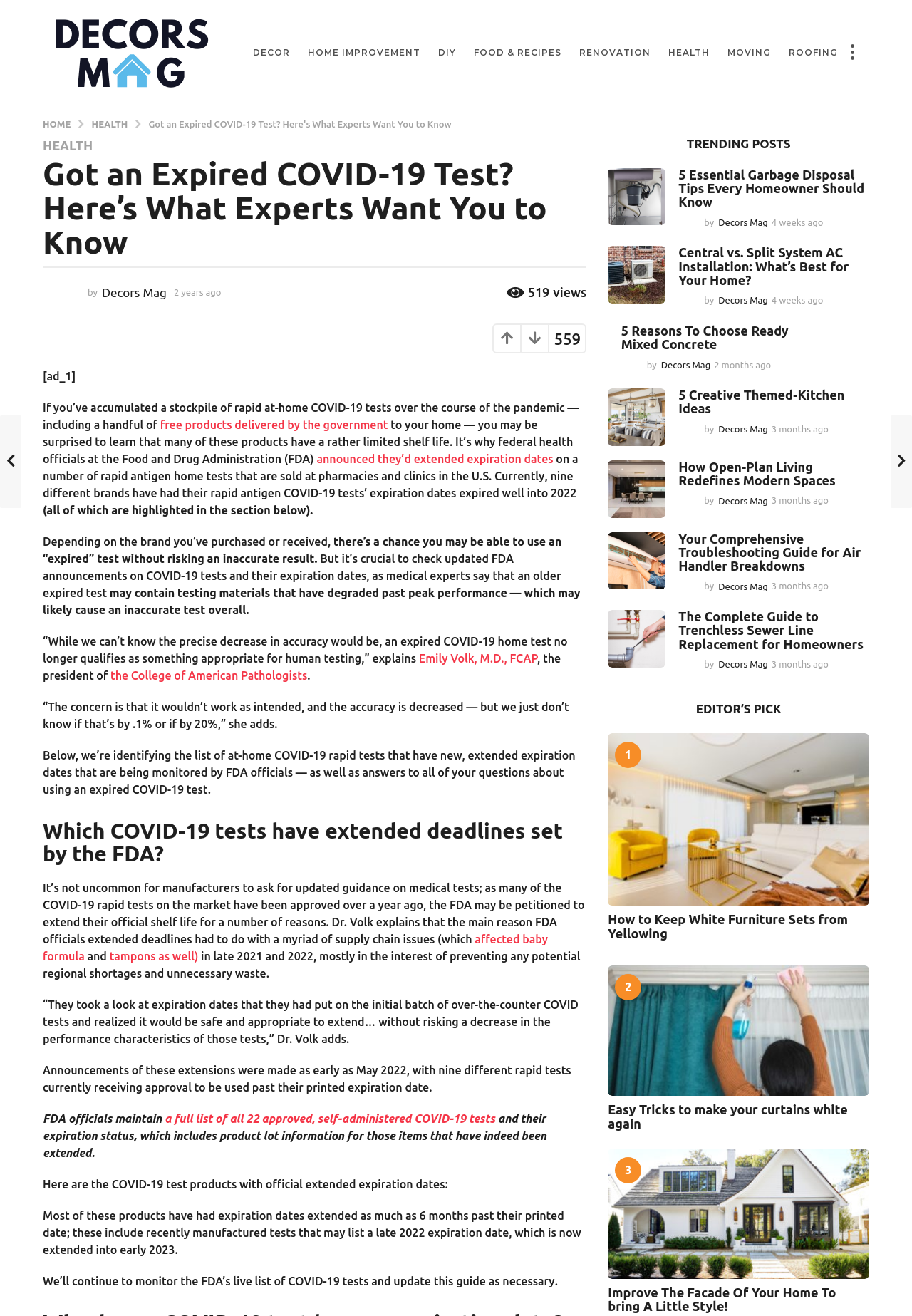Find the bounding box coordinates for the element that must be clicked to complete the instruction: "Click on the 'College of American Pathologists' link". The coordinates should be four float numbers between 0 and 1, indicated as [left, top, right, bottom].

[0.121, 0.508, 0.337, 0.518]